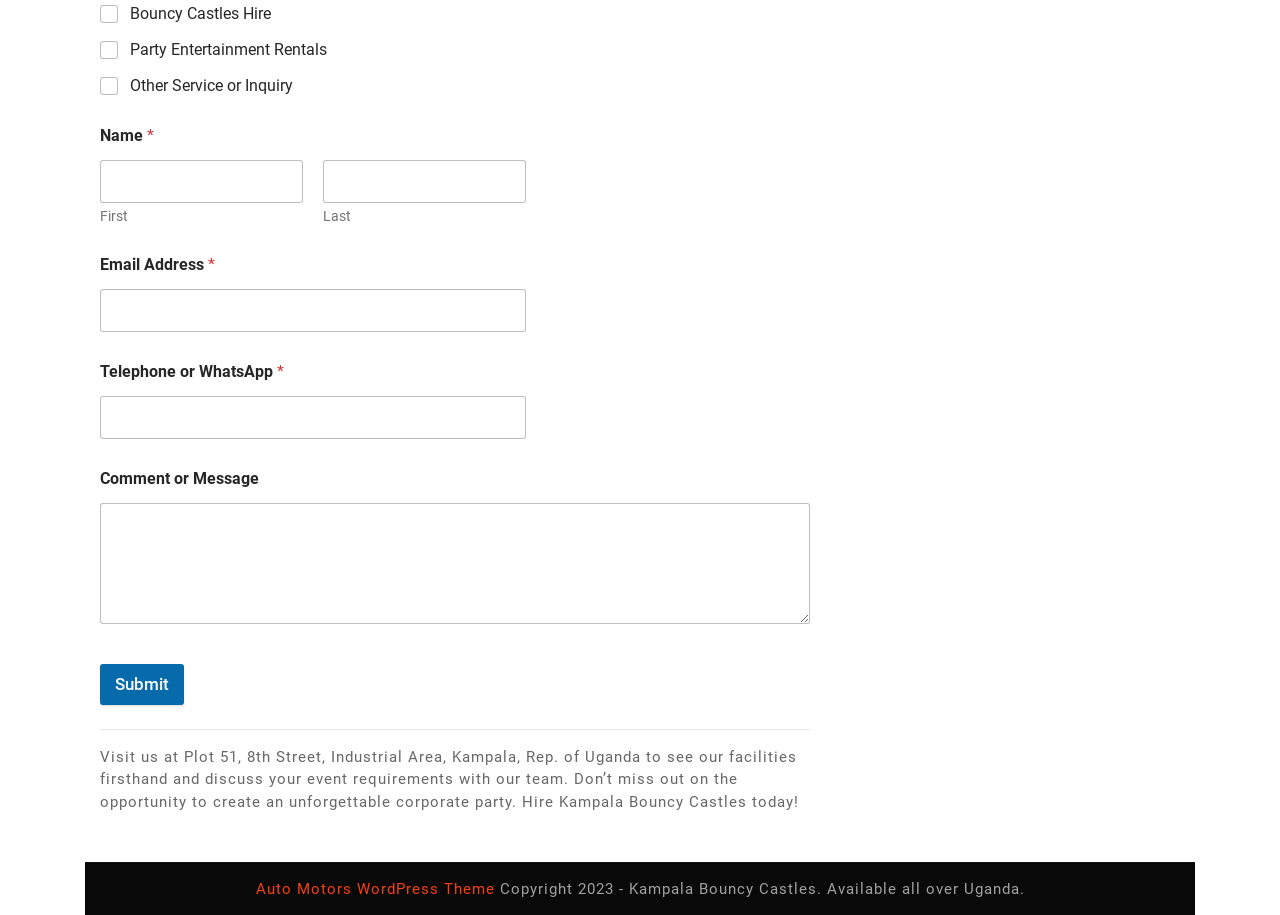Locate the bounding box coordinates of the UI element described by: "parent_node: Email Address * name="wpforms[fields][1]"". Provide the coordinates as four float numbers between 0 and 1, formatted as [left, top, right, bottom].

[0.078, 0.316, 0.411, 0.363]